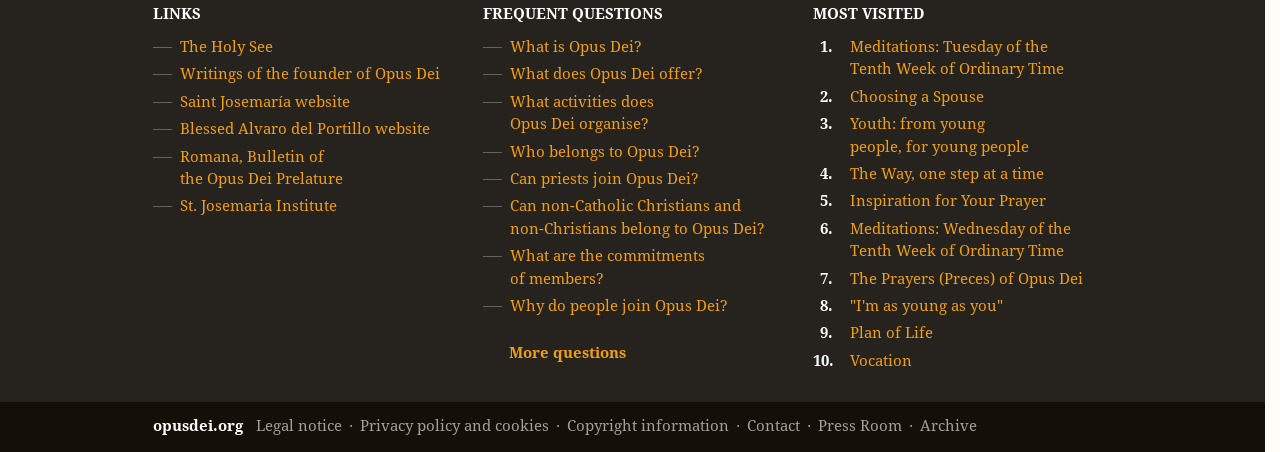Pinpoint the bounding box coordinates of the area that must be clicked to complete this instruction: "Read Meditations: Tuesday of the Tenth Week of Ordinary Time".

[0.664, 0.08, 0.865, 0.179]